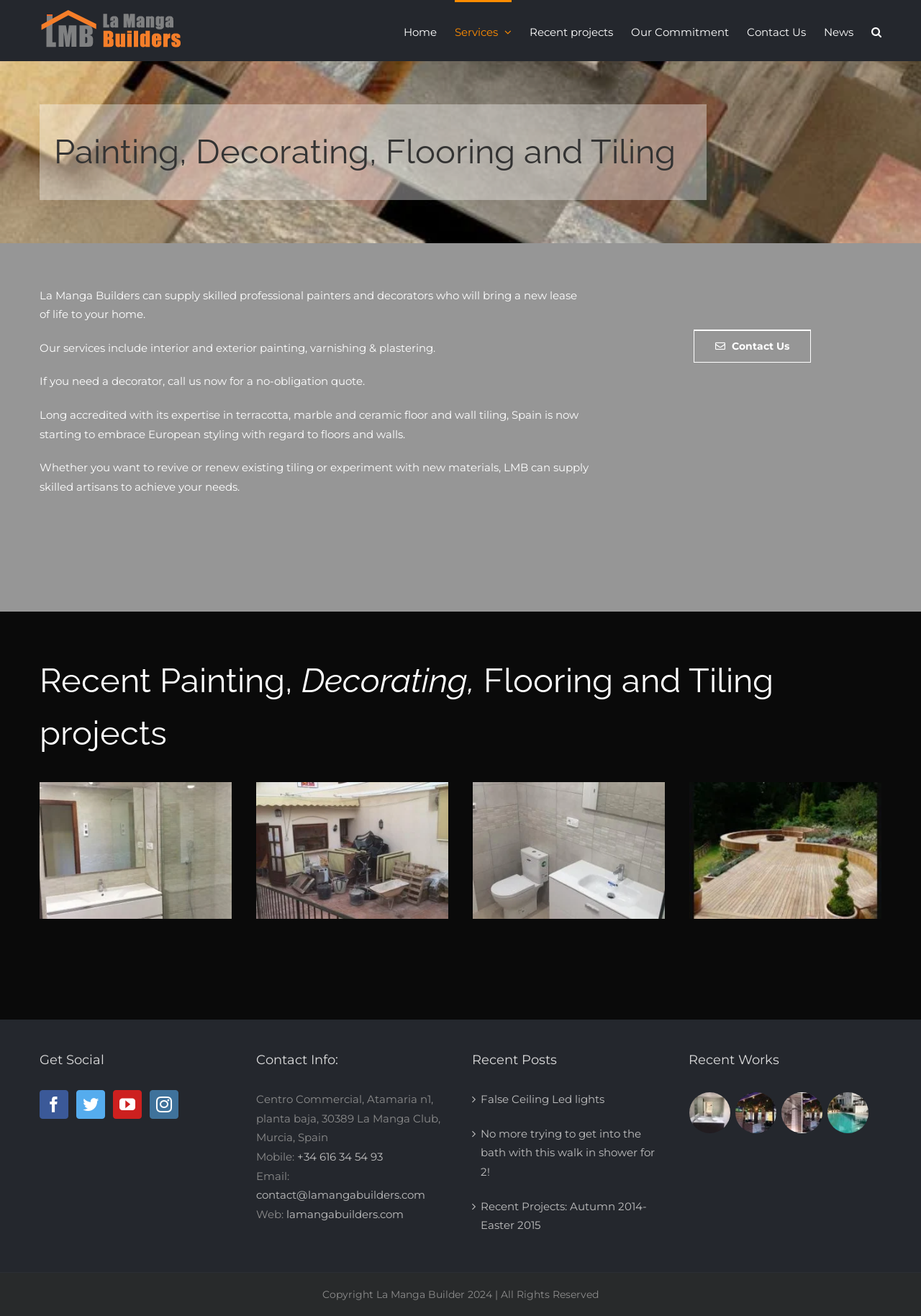Can you specify the bounding box coordinates of the area that needs to be clicked to fulfill the following instruction: "Click the 'Home' link"?

[0.438, 0.0, 0.474, 0.046]